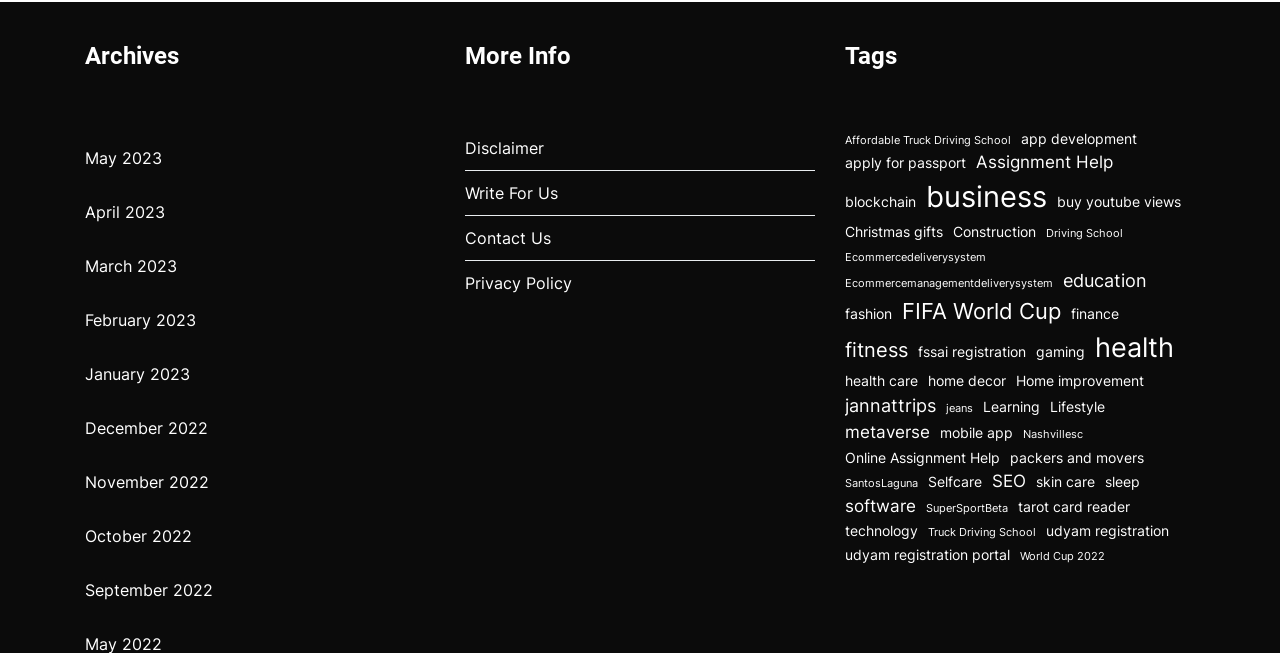Given the element description "Affordable Truck Driving School" in the screenshot, predict the bounding box coordinates of that UI element.

[0.66, 0.203, 0.79, 0.228]